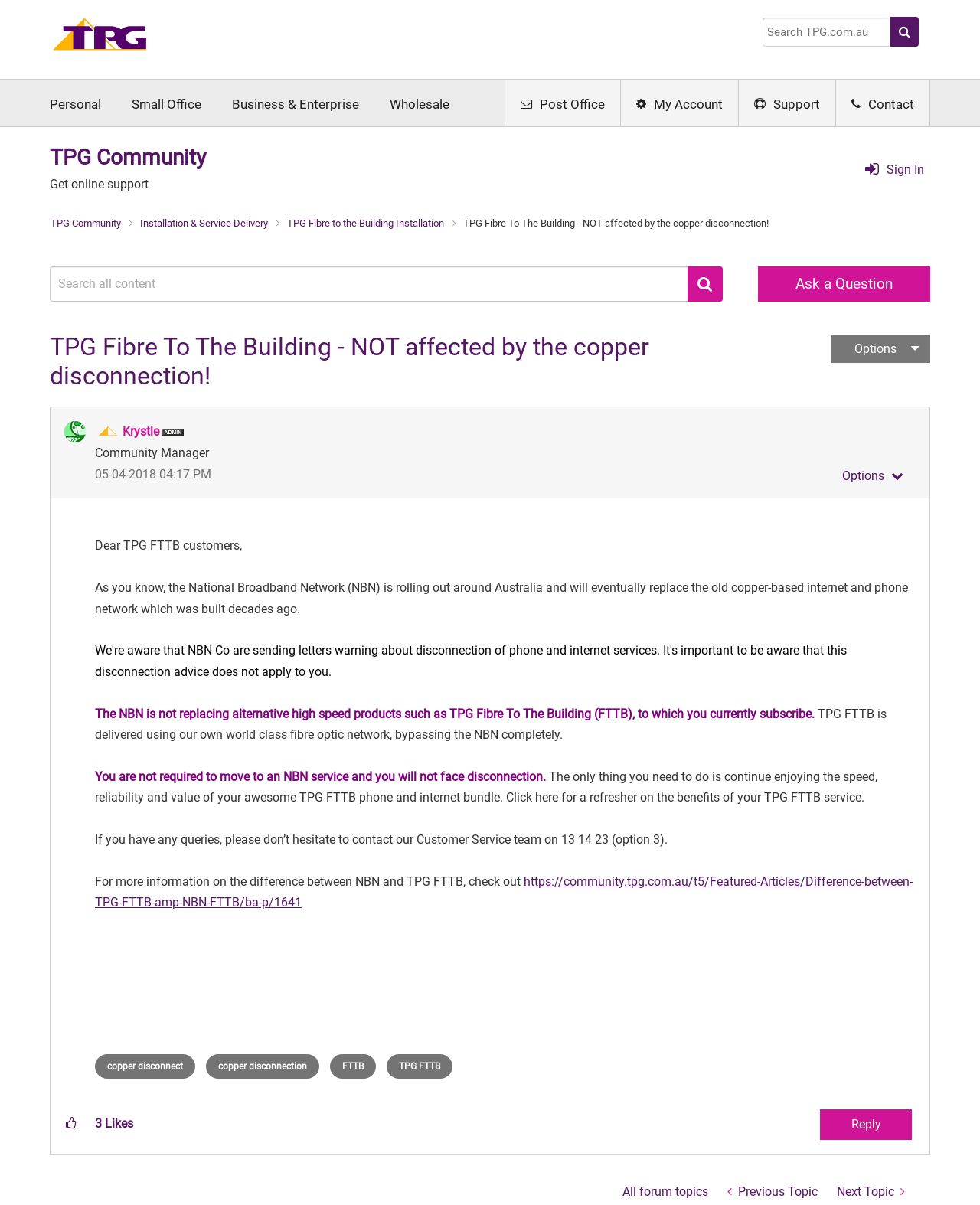Consider the image and give a detailed and elaborate answer to the question: 
What is the contact number for customer service?

I found the contact information in the post text, which mentions that customers can contact the Customer Service team on 13 14 23 (option 3) if they have any queries.